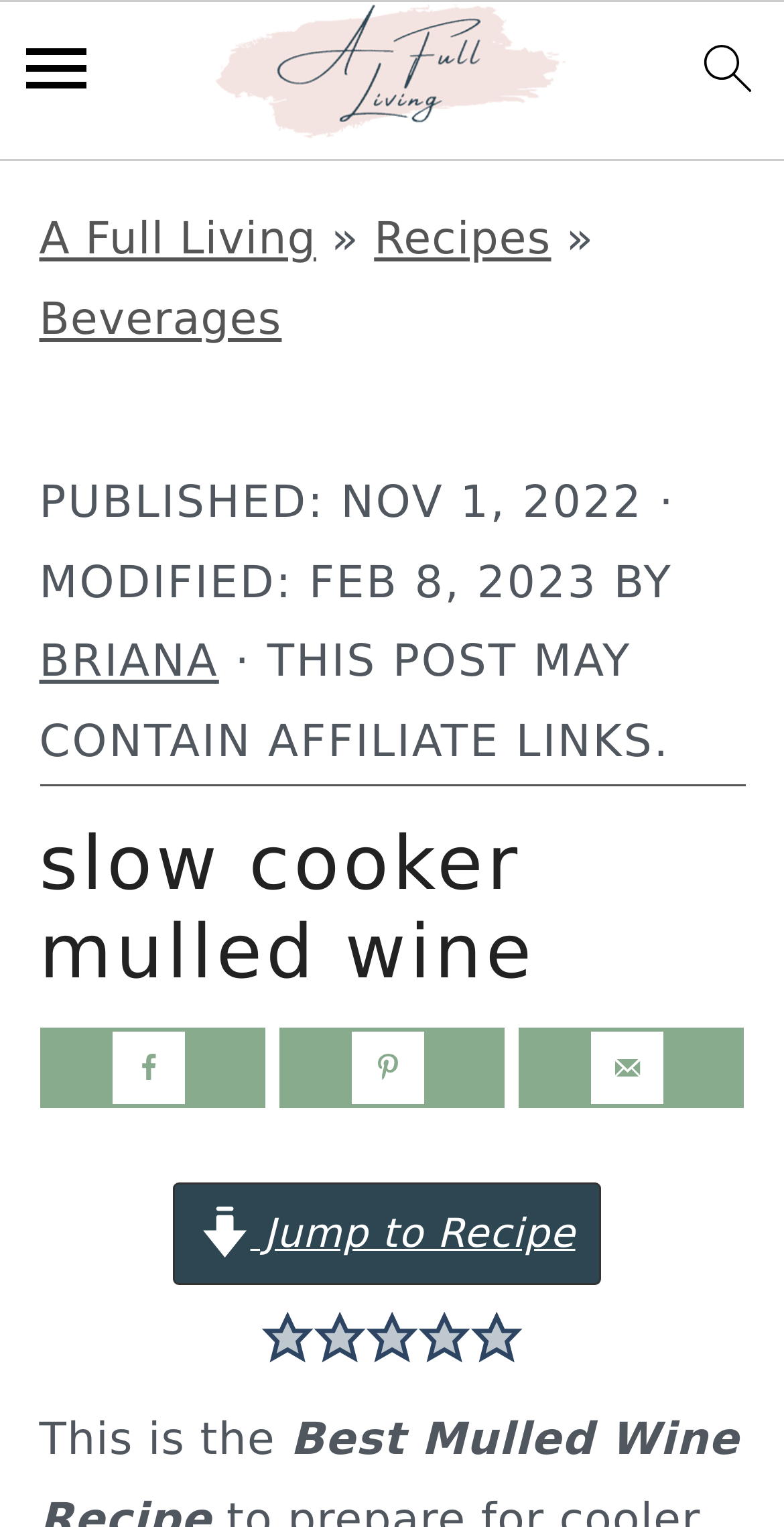From the details in the image, provide a thorough response to the question: What is the rating system used in this recipe?

I found the rating system by looking at the section that contains the 'Rate this recipe' buttons, and the options are 1, 2, 3, 4, and 5 stars.